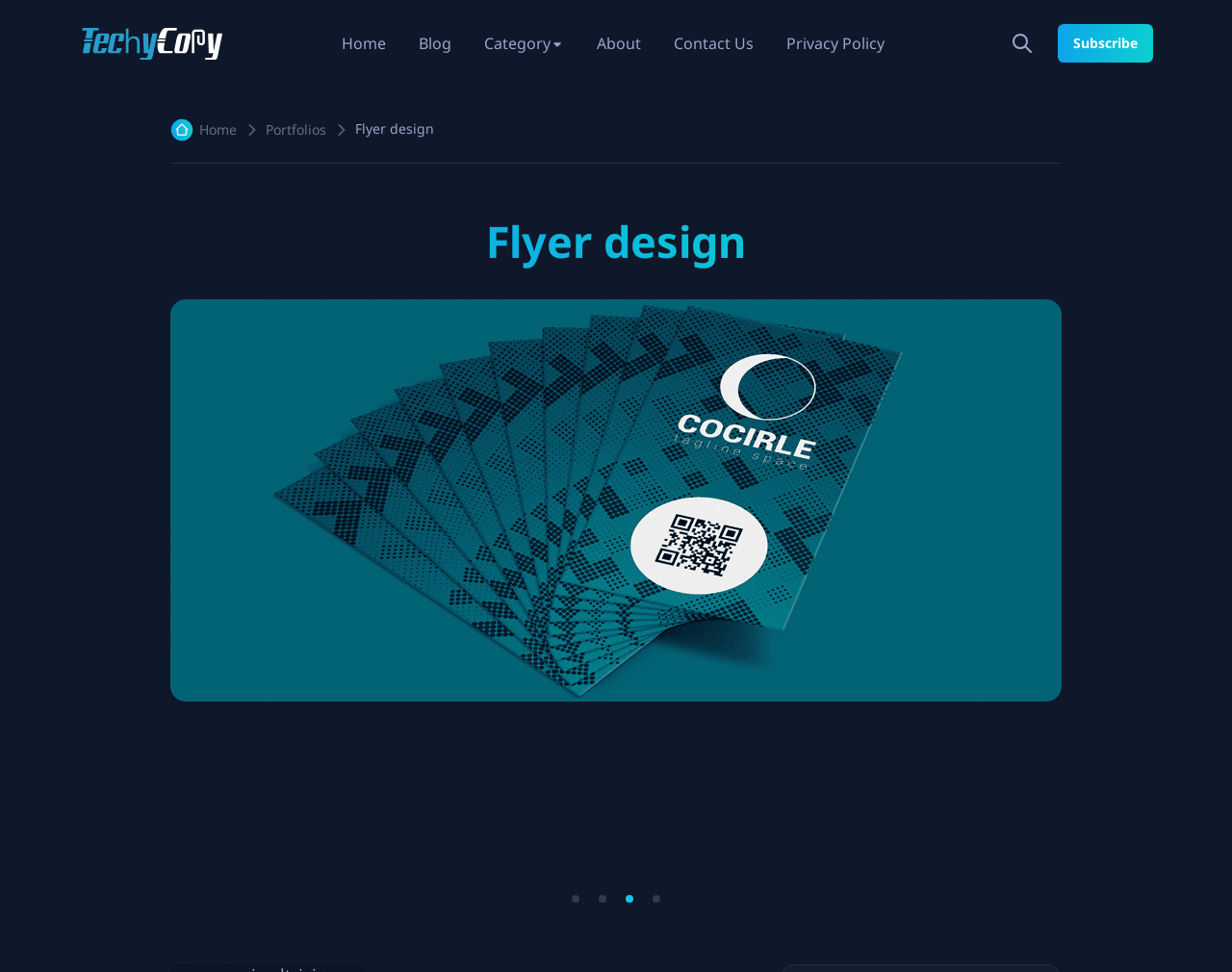Find the bounding box coordinates for the UI element that matches this description: "alt="Techy Copy"".

[0.064, 0.023, 0.181, 0.066]